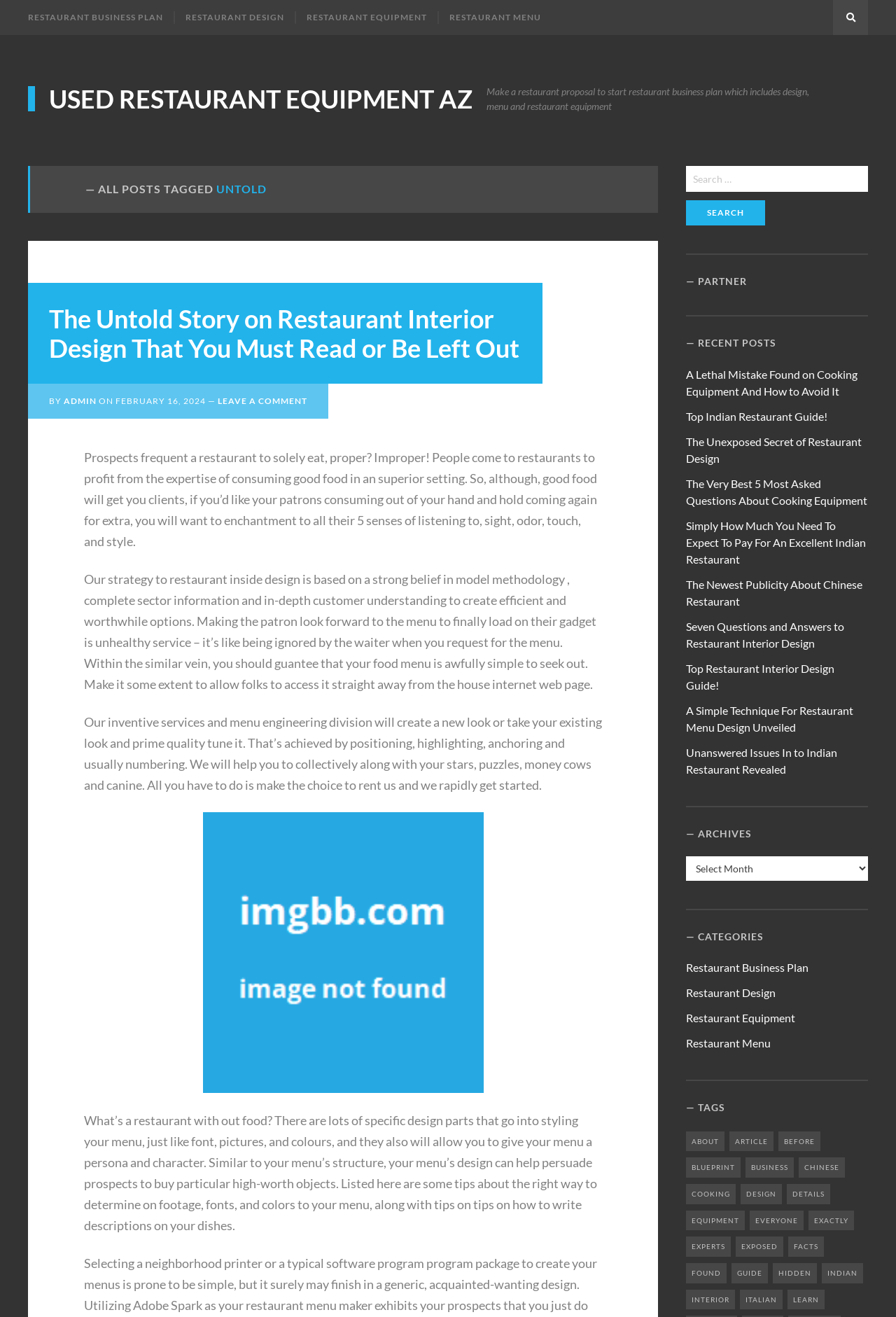Locate the bounding box coordinates of the area that needs to be clicked to fulfill the following instruction: "Leave a comment". The coordinates should be in the format of four float numbers between 0 and 1, namely [left, top, right, bottom].

[0.243, 0.3, 0.343, 0.308]